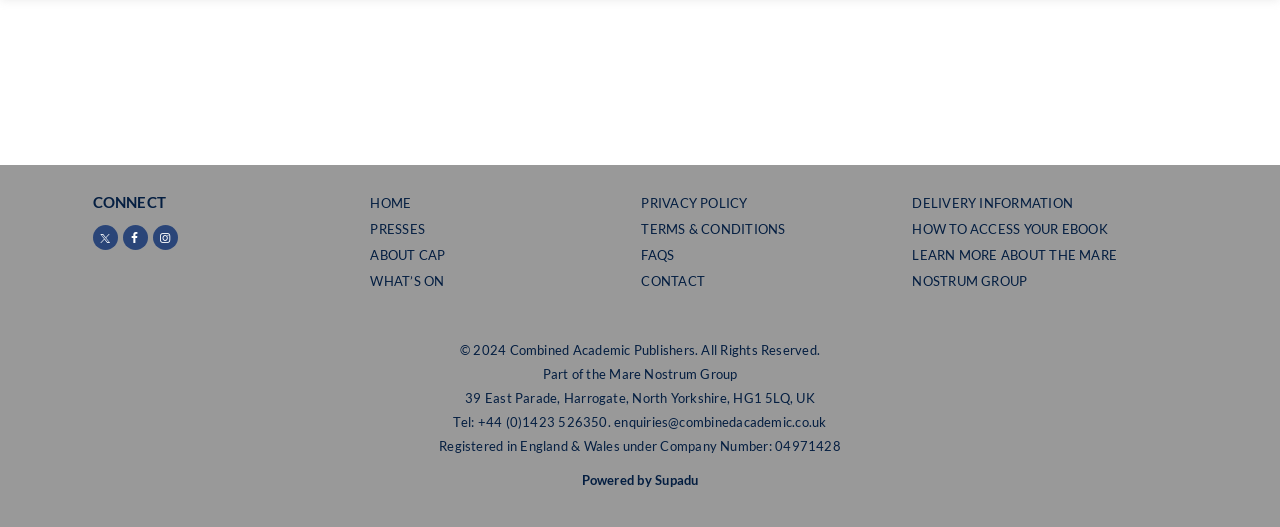Use a single word or phrase to answer the question: 
What is the address of the company?

39 East Parade, Harrogate, North Yorkshire, HG1 5LQ, UK